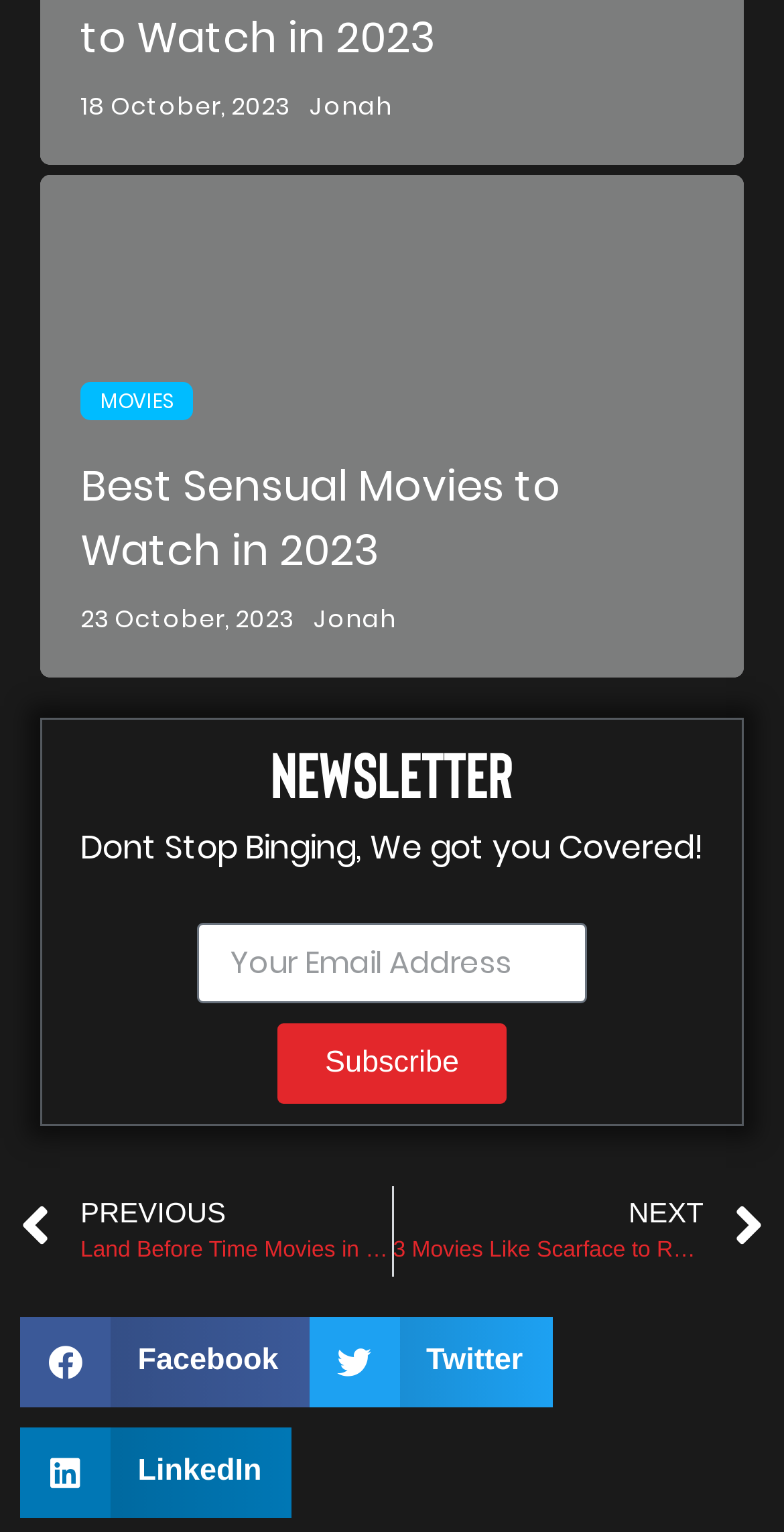Identify the bounding box coordinates for the region of the element that should be clicked to carry out the instruction: "Share on Facebook". The bounding box coordinates should be four float numbers between 0 and 1, i.e., [left, top, right, bottom].

[0.026, 0.859, 0.394, 0.918]